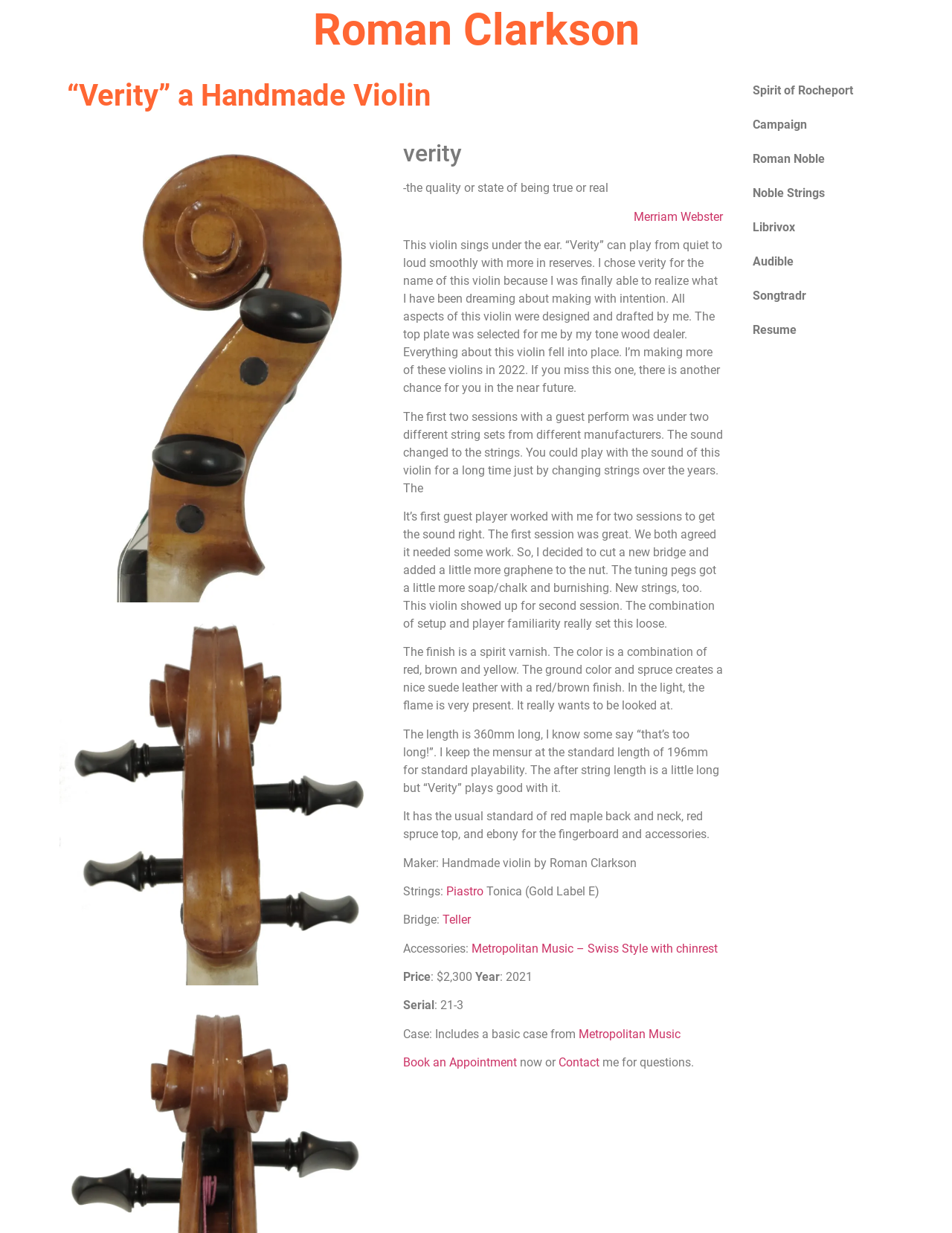Please answer the following question using a single word or phrase: 
What is the price of the violin?

$2,300